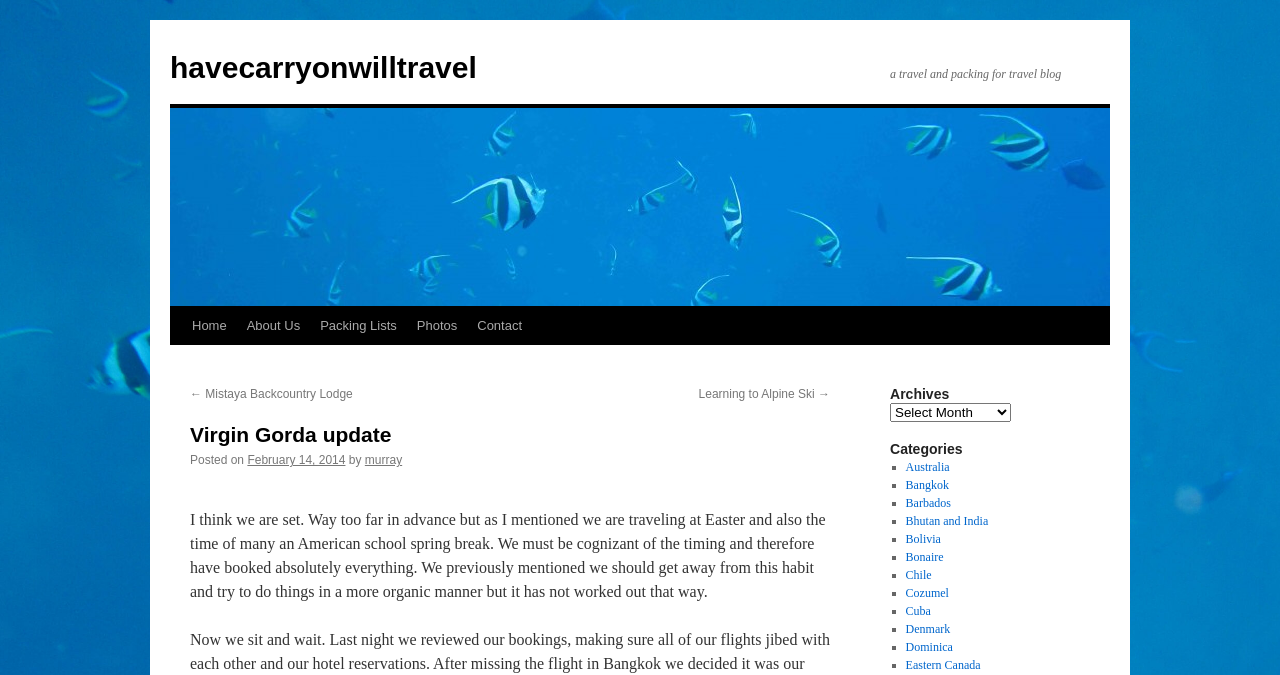Detail the features and information presented on the webpage.

This webpage appears to be a travel blog, specifically a post about Virgin Gorda. At the top left, there is a link to the blog's homepage, "havecarryonwilltravel", accompanied by a small image of the blog's logo. To the right of the logo, there is a brief description of the blog, "a travel and packing for travel blog".

Below the logo and description, there is a navigation menu with links to various sections of the blog, including "Home", "About Us", "Packing Lists", "Photos", and "Contact". 

The main content of the page is a blog post titled "Virgin Gorda update", which is centered near the top of the page. The post includes a brief introduction, followed by a paragraph of text discussing travel plans and booking arrangements for Easter and spring break.

To the right of the blog post, there are two sections: "Archives" and "Categories". The "Archives" section has a dropdown menu, while the "Categories" section lists various travel destinations, including Australia, Bangkok, Barbados, and many others, each with a bullet point marker.

At the bottom of the page, there are two links to previous and next posts, "← Mistaya Backcountry Lodge" and "Learning to Alpine Ski →", respectively.